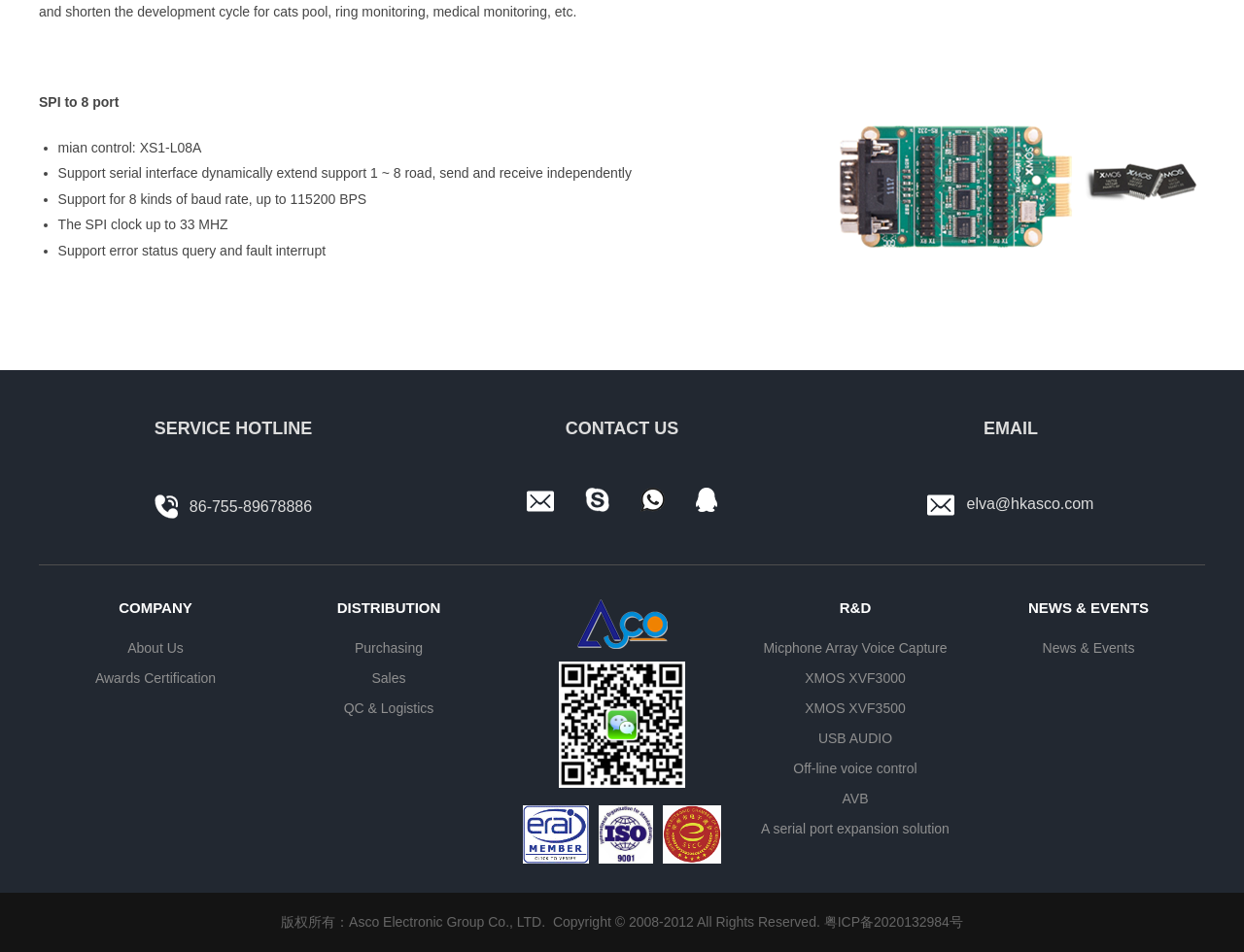Find the bounding box coordinates of the UI element according to this description: "News & Events".

[0.838, 0.672, 0.912, 0.689]